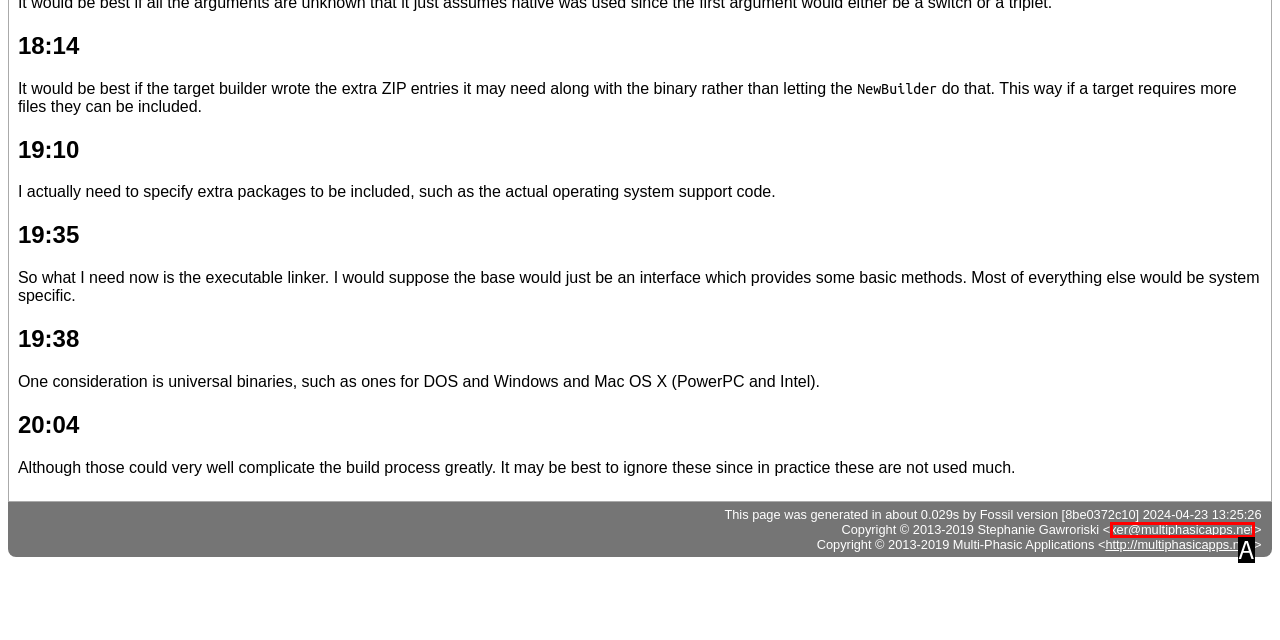Given the description: xer@multiphasicapps.net, identify the corresponding option. Answer with the letter of the appropriate option directly.

A